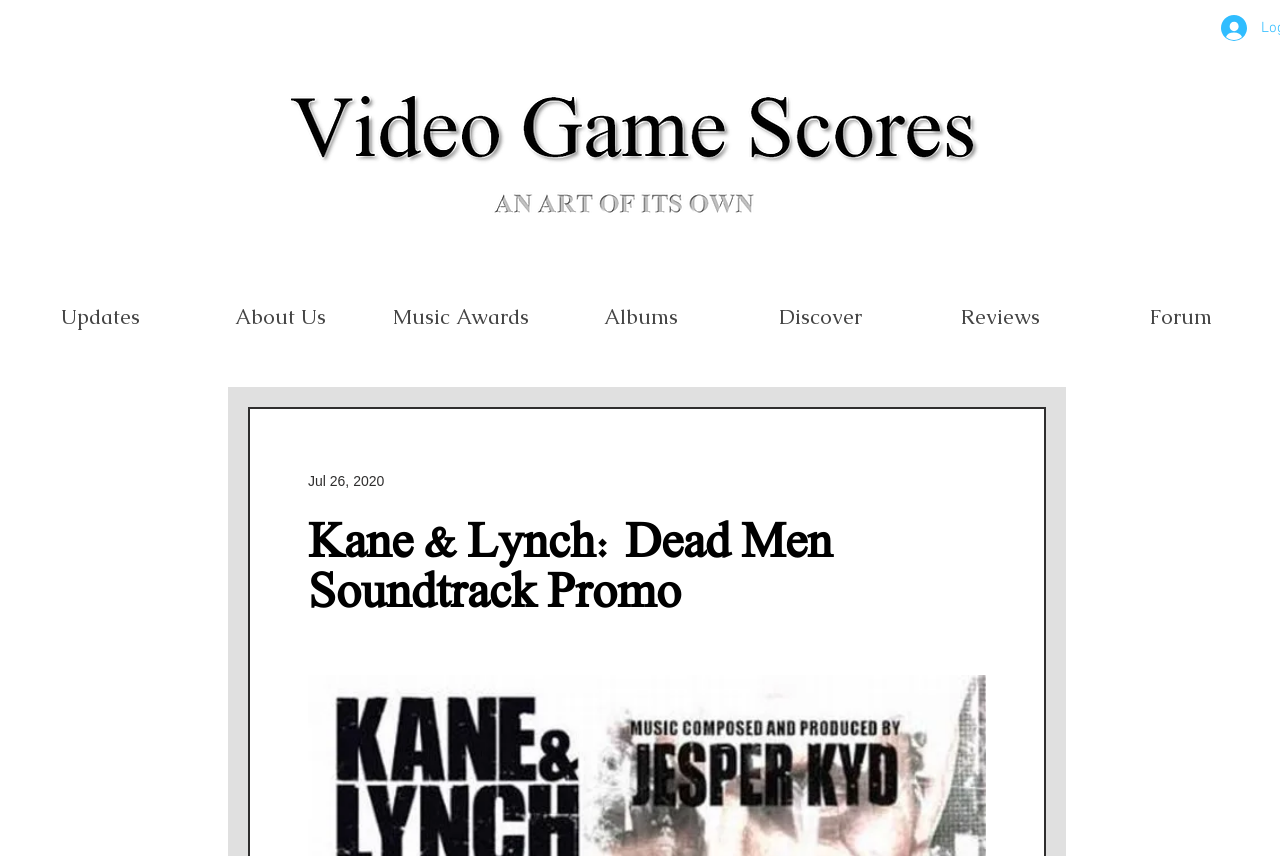Answer the question briefly using a single word or phrase: 
How many navigation links are available?

7